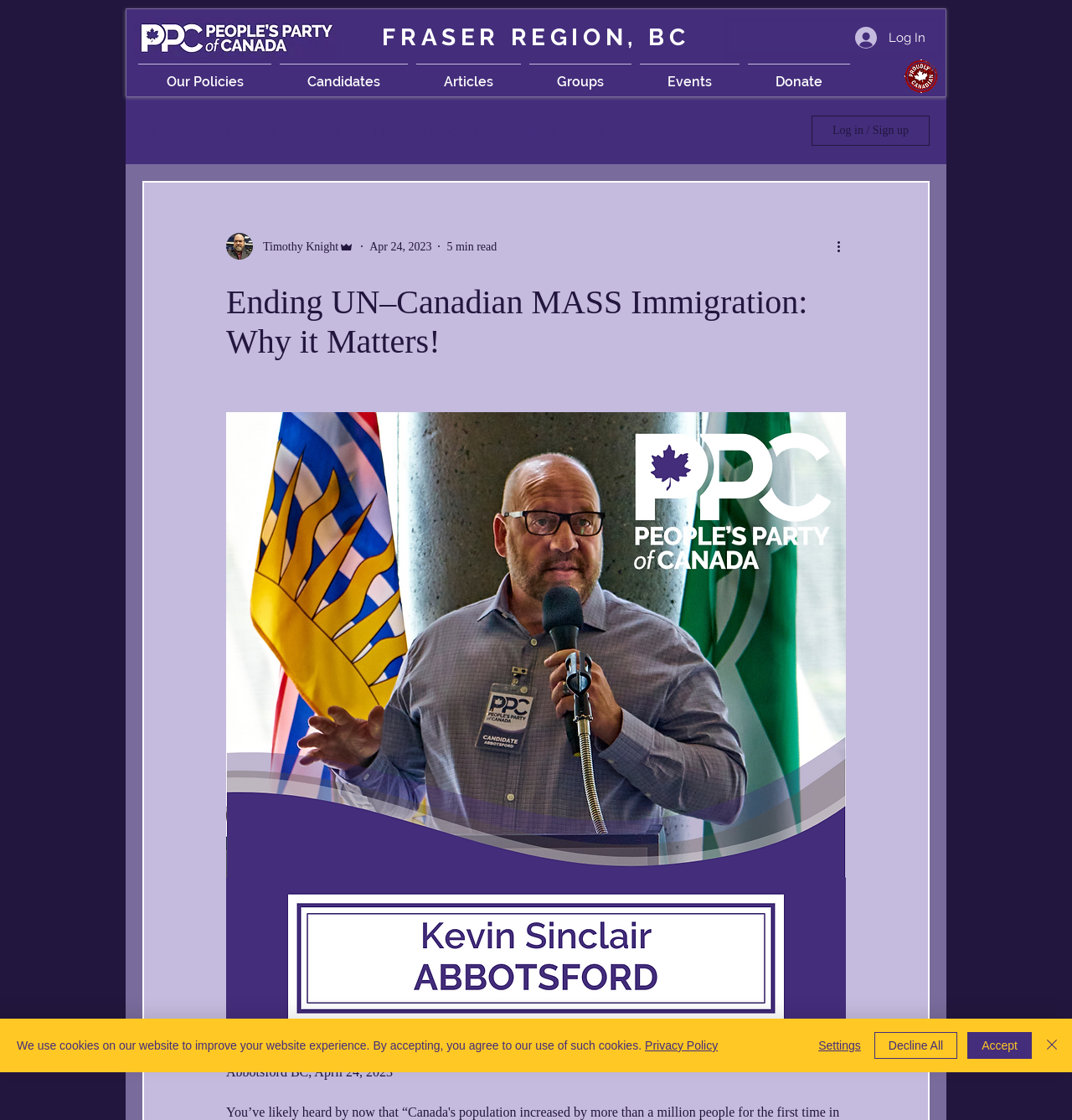Please identify the bounding box coordinates of the clickable region that I should interact with to perform the following instruction: "Read the article by Kevin Sinclair". The coordinates should be expressed as four float numbers between 0 and 1, i.e., [left, top, right, bottom].

[0.211, 0.252, 0.789, 0.322]